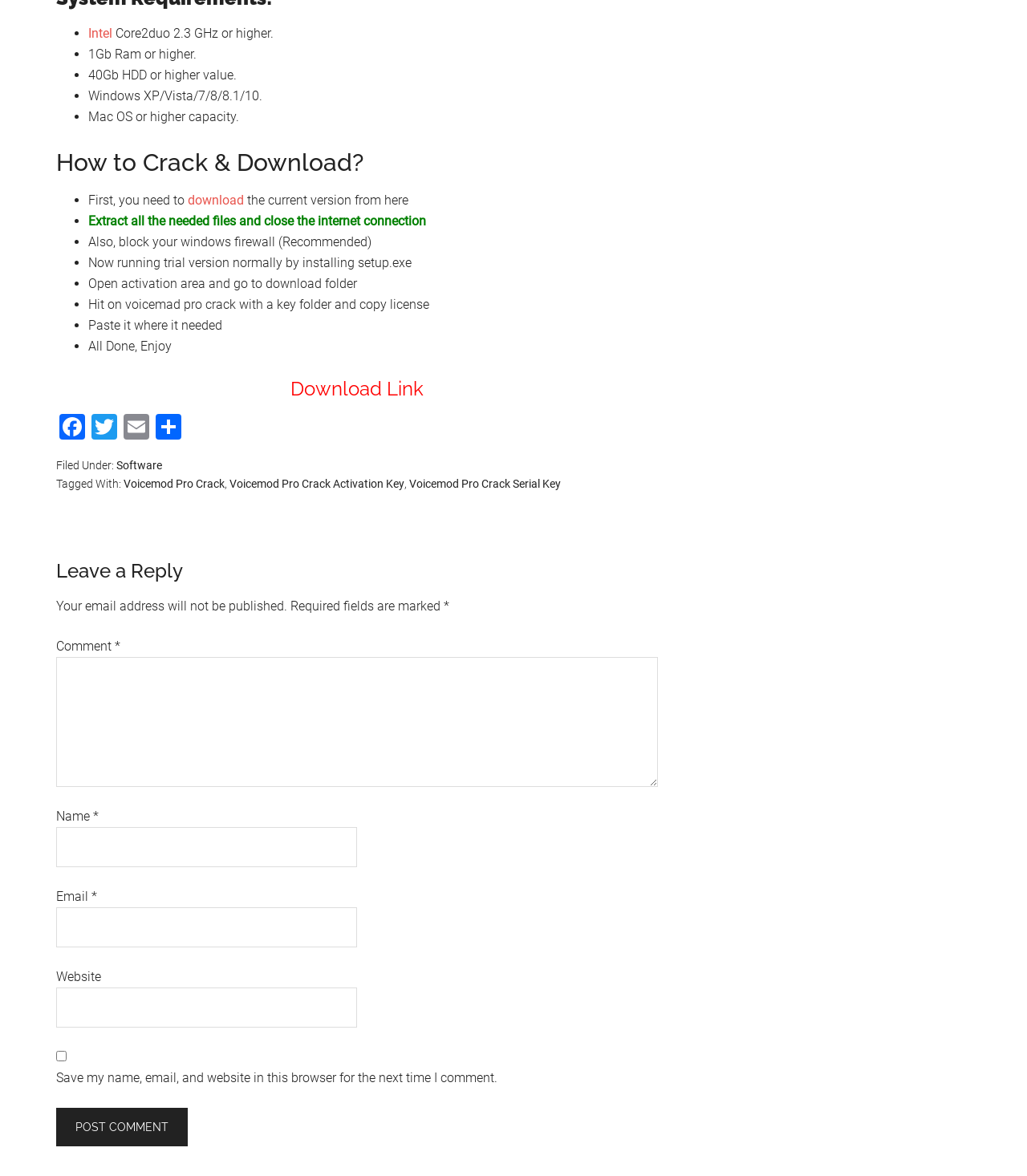Determine the bounding box coordinates of the target area to click to execute the following instruction: "Click on the 'Voicemod Pro Crack' link."

[0.12, 0.406, 0.219, 0.416]